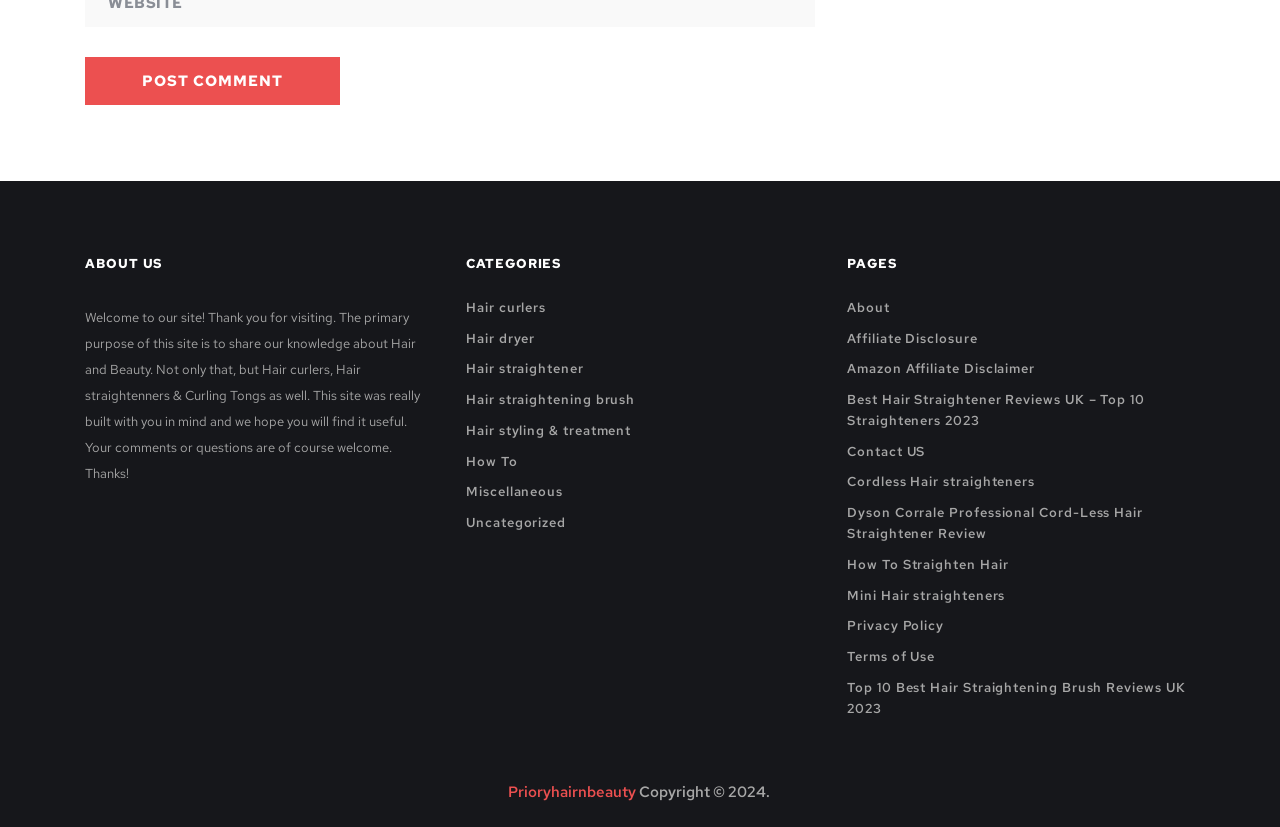Please examine the image and provide a detailed answer to the question: What is the primary purpose of this site?

According to the static text on the webpage, 'The primary purpose of this site is to share our knowledge about Hair and Beauty. Not only that, but Hair curlers, Hair straightenners & Curling Tongs as well.'